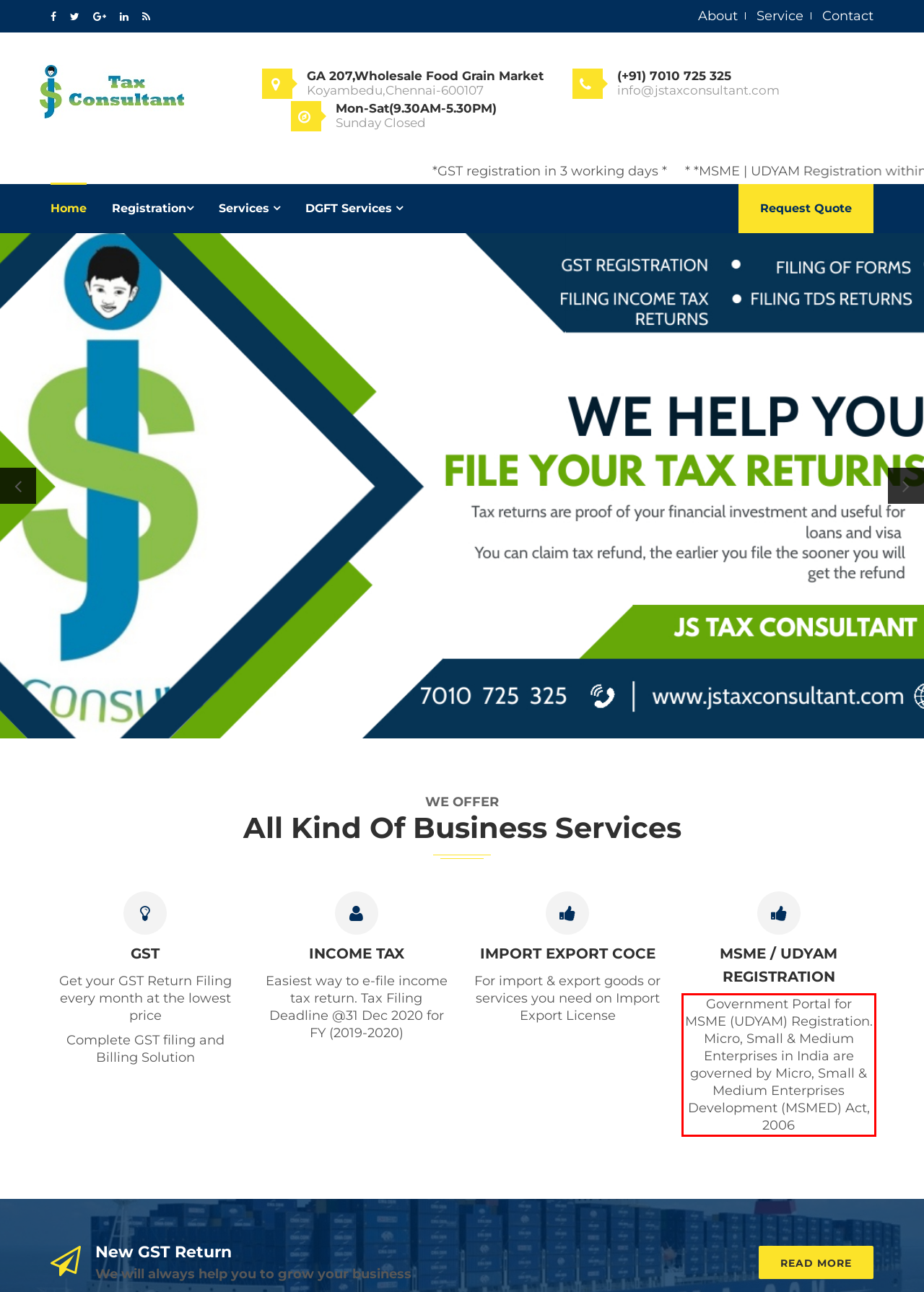Review the screenshot of the webpage and recognize the text inside the red rectangle bounding box. Provide the extracted text content.

Government Portal for MSME (UDYAM) Registration. Micro, Small & Medium Enterprises in India are governed by Micro, Small & Medium Enterprises Development (MSMED) Act, 2006